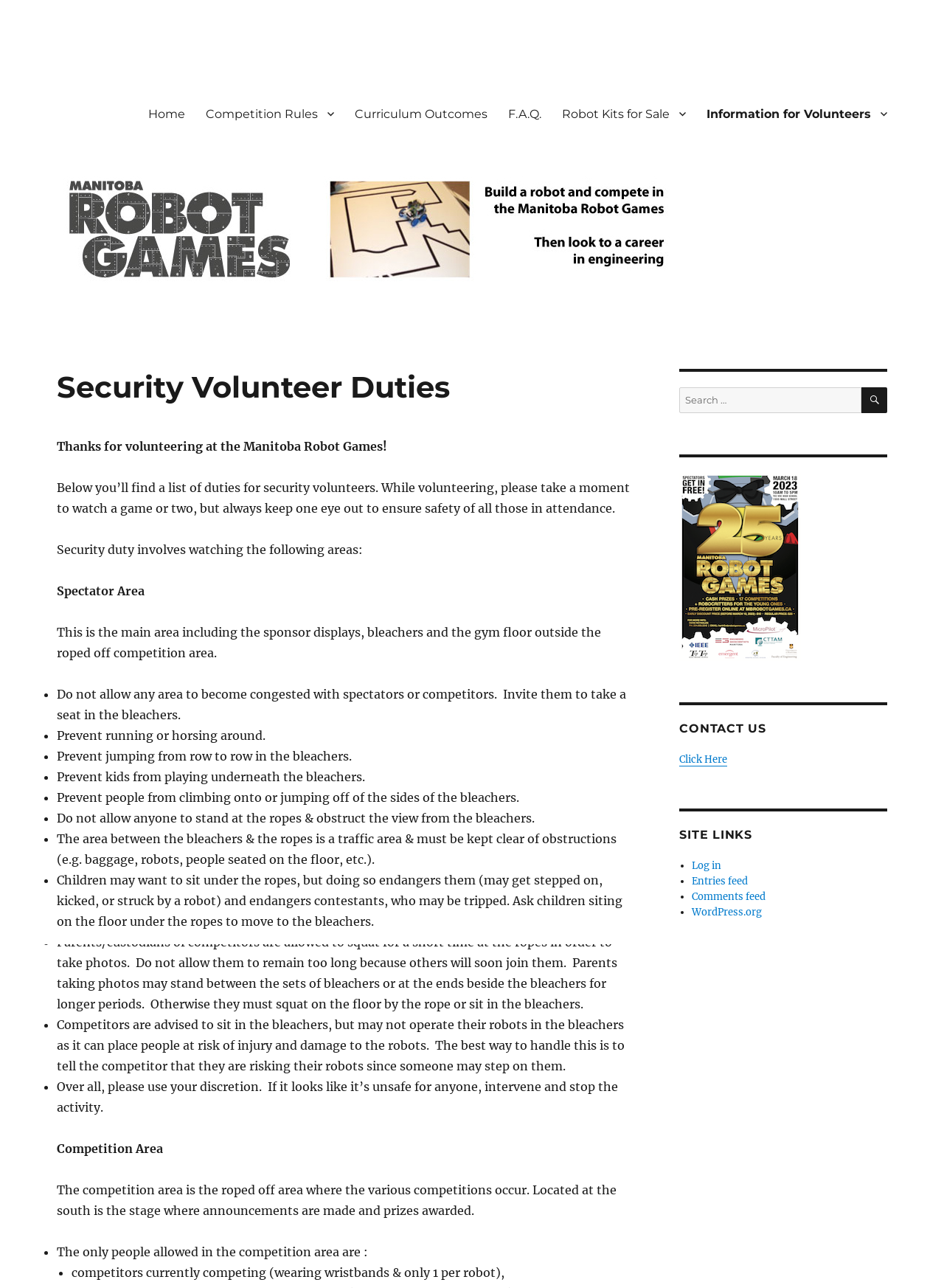Find the bounding box coordinates of the clickable region needed to perform the following instruction: "Click on the 'Log in' link". The coordinates should be provided as four float numbers between 0 and 1, i.e., [left, top, right, bottom].

[0.733, 0.667, 0.764, 0.677]